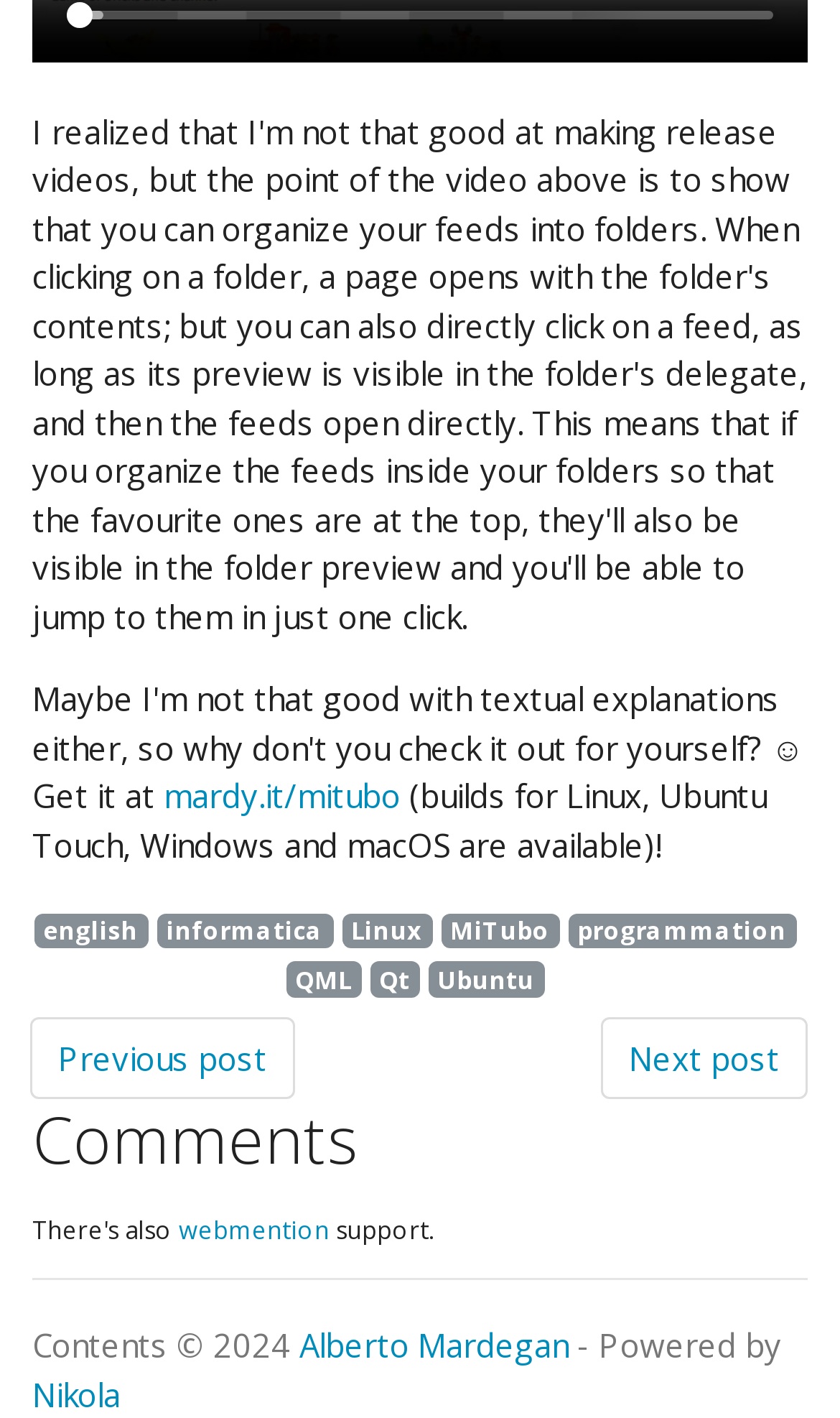Reply to the question below using a single word or brief phrase:
How many posts are available for navigation?

2